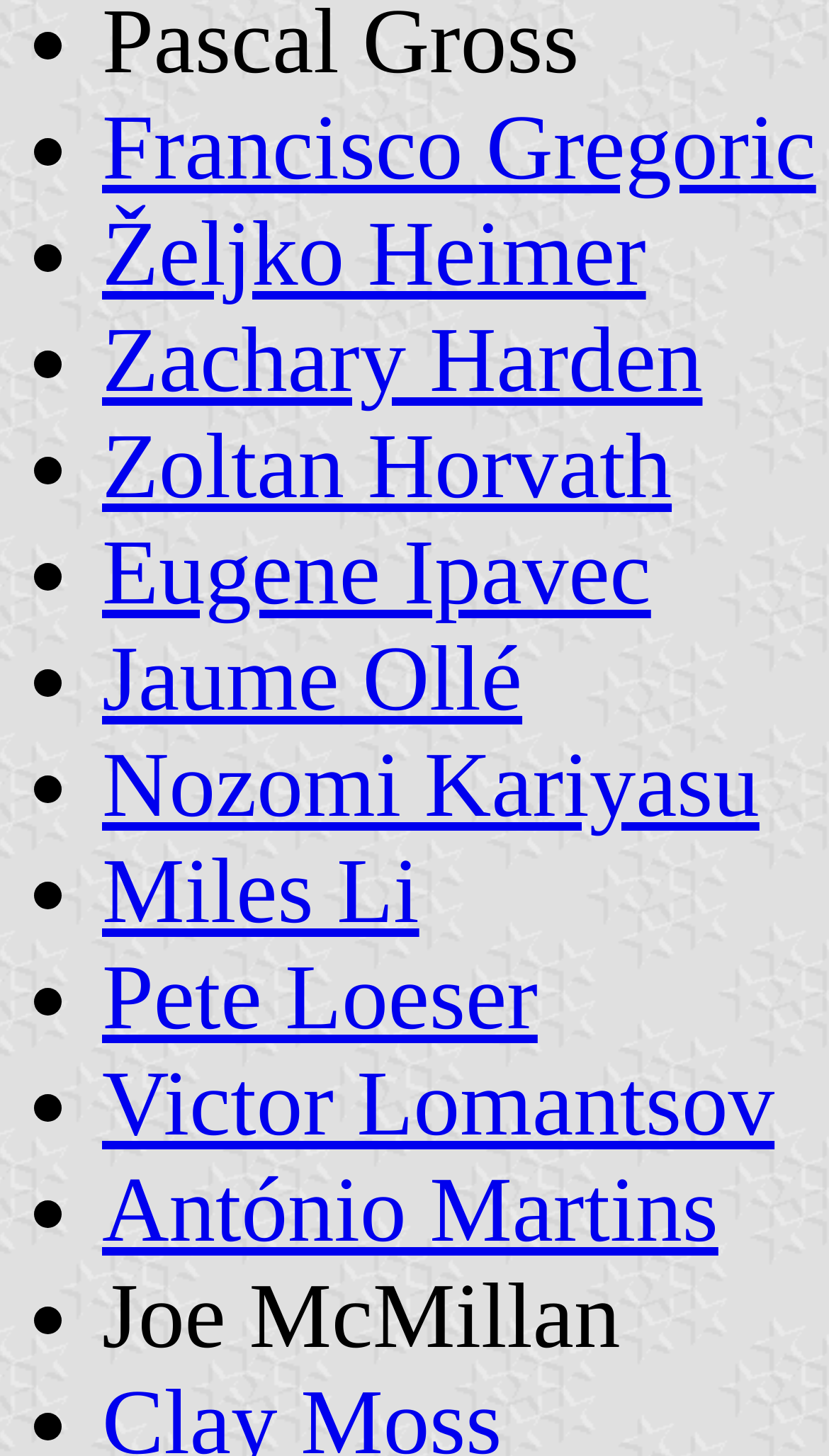How many list markers are on the webpage?
Give a one-word or short phrase answer based on the image.

17